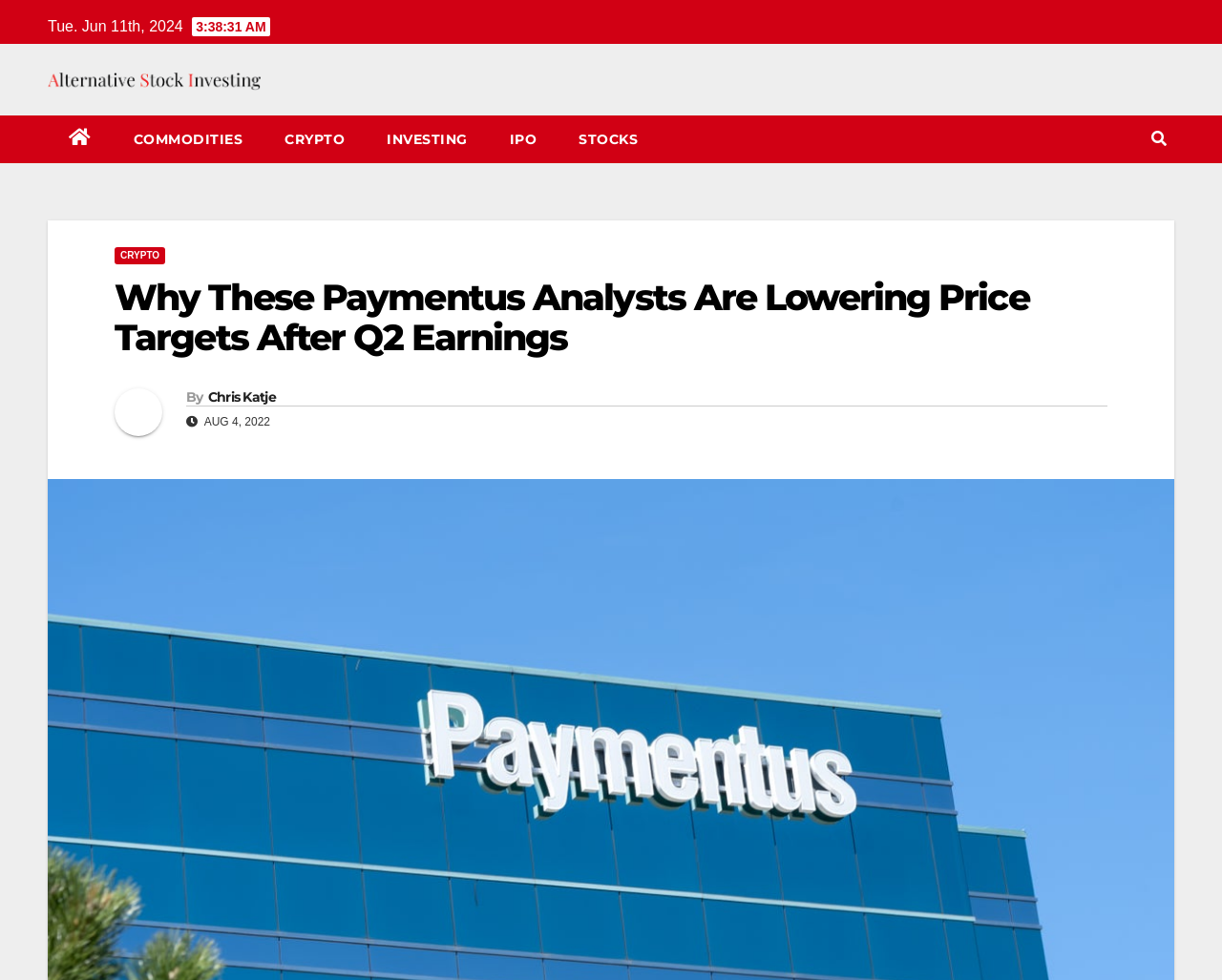Using the provided element description "Investing", determine the bounding box coordinates of the UI element.

[0.299, 0.118, 0.4, 0.167]